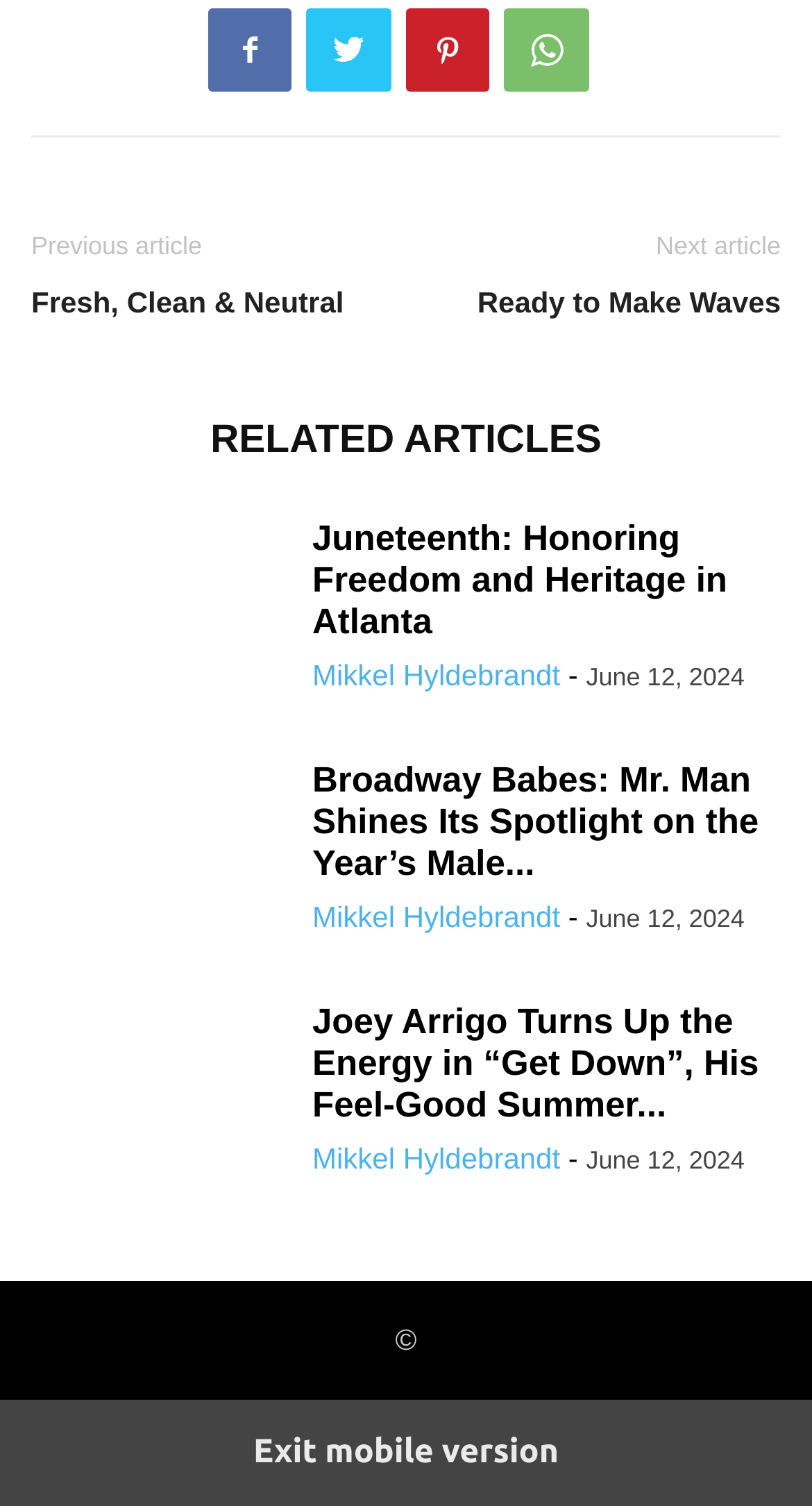What is the date of the latest article?
Please answer the question with as much detail as possible using the screenshot.

I looked for the time element with the latest date and found that all three articles have the same date, which is June 12, 2024.